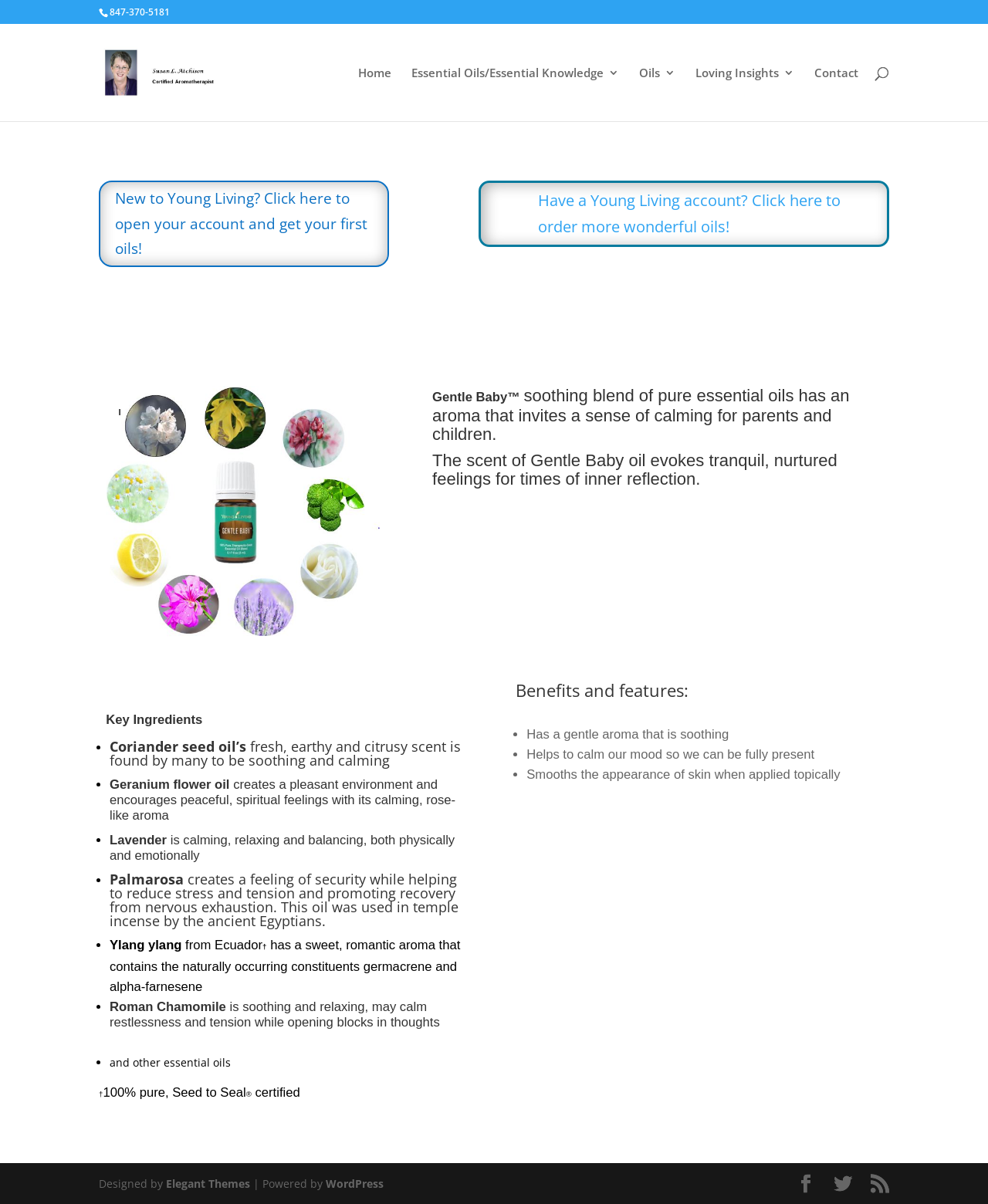Given the element description, predict the bounding box coordinates in the format (top-left x, top-left y, bottom-right x, bottom-right y), using floating point numbers between 0 and 1: Elegant Themes

[0.168, 0.977, 0.253, 0.989]